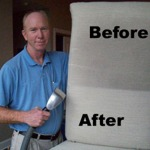What is the condition of the upholstery on the 'Before' side?
Provide a one-word or short-phrase answer based on the image.

Significant stains and wear